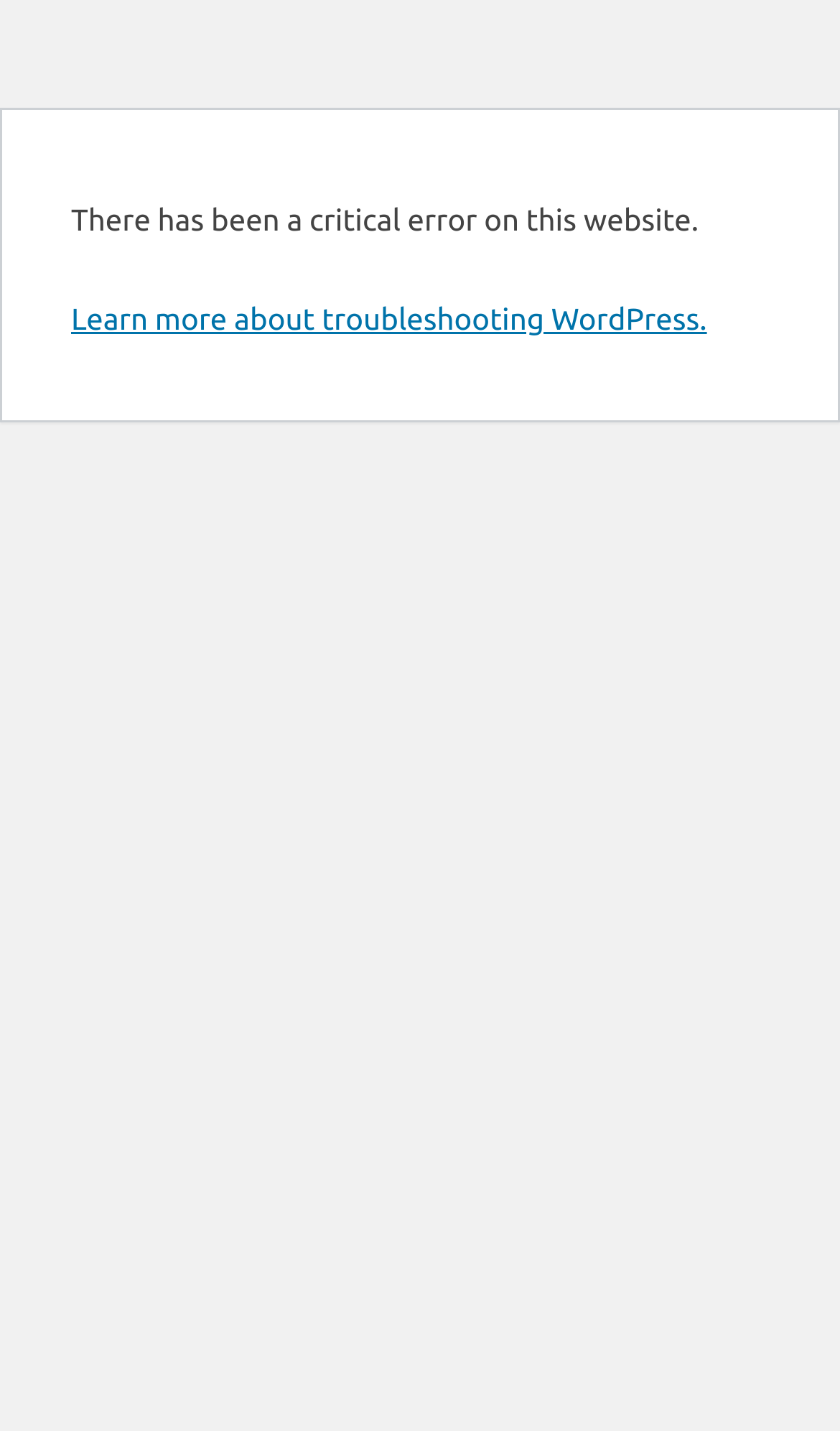Provide the bounding box coordinates in the format (top-left x, top-left y, bottom-right x, bottom-right y). All values are floating point numbers between 0 and 1. Determine the bounding box coordinate of the UI element described as: Learn more about troubleshooting WordPress.

[0.085, 0.211, 0.842, 0.235]